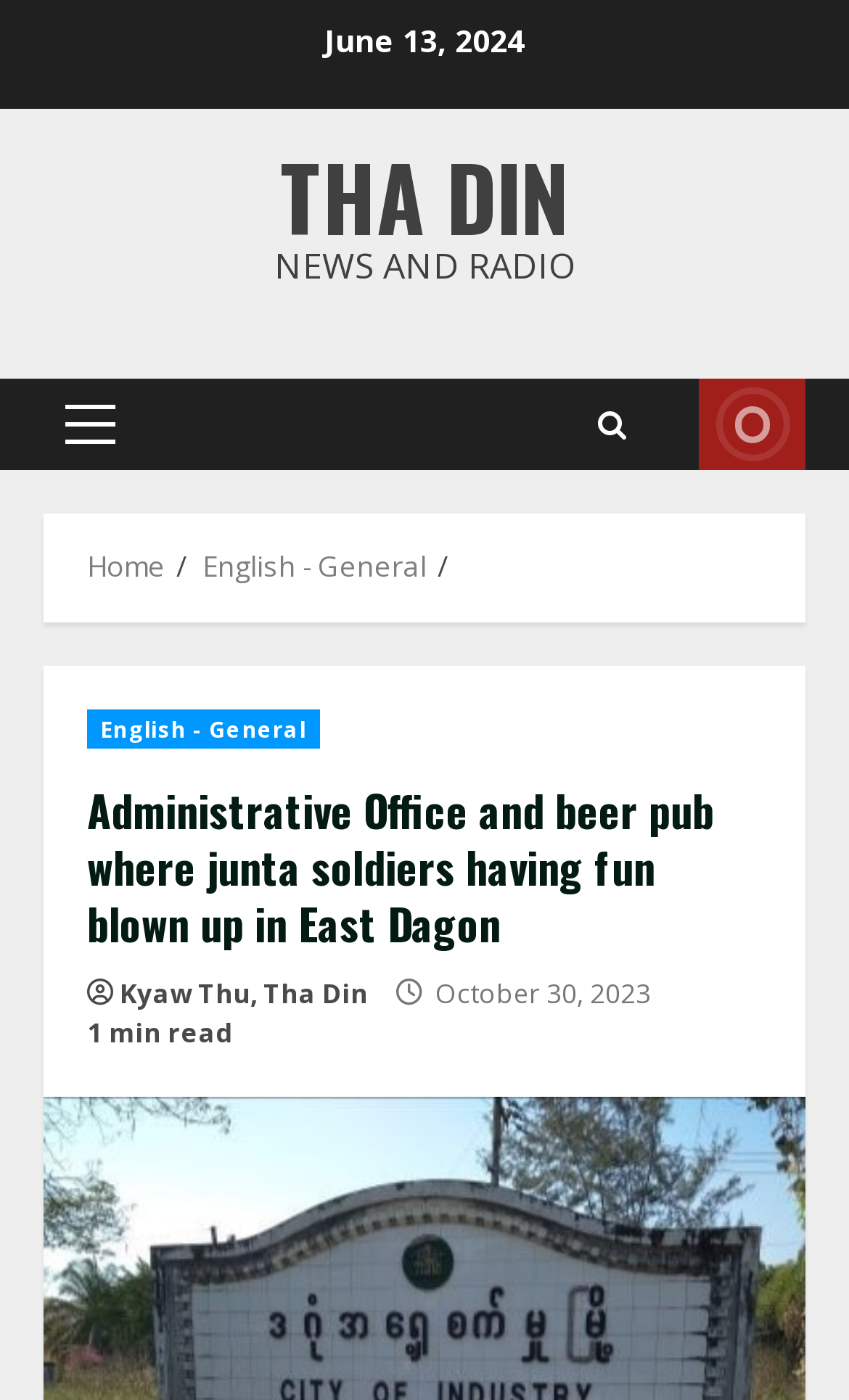Generate the main heading text from the webpage.

Administrative Office and beer pub where junta soldiers having fun blown up in East Dagon